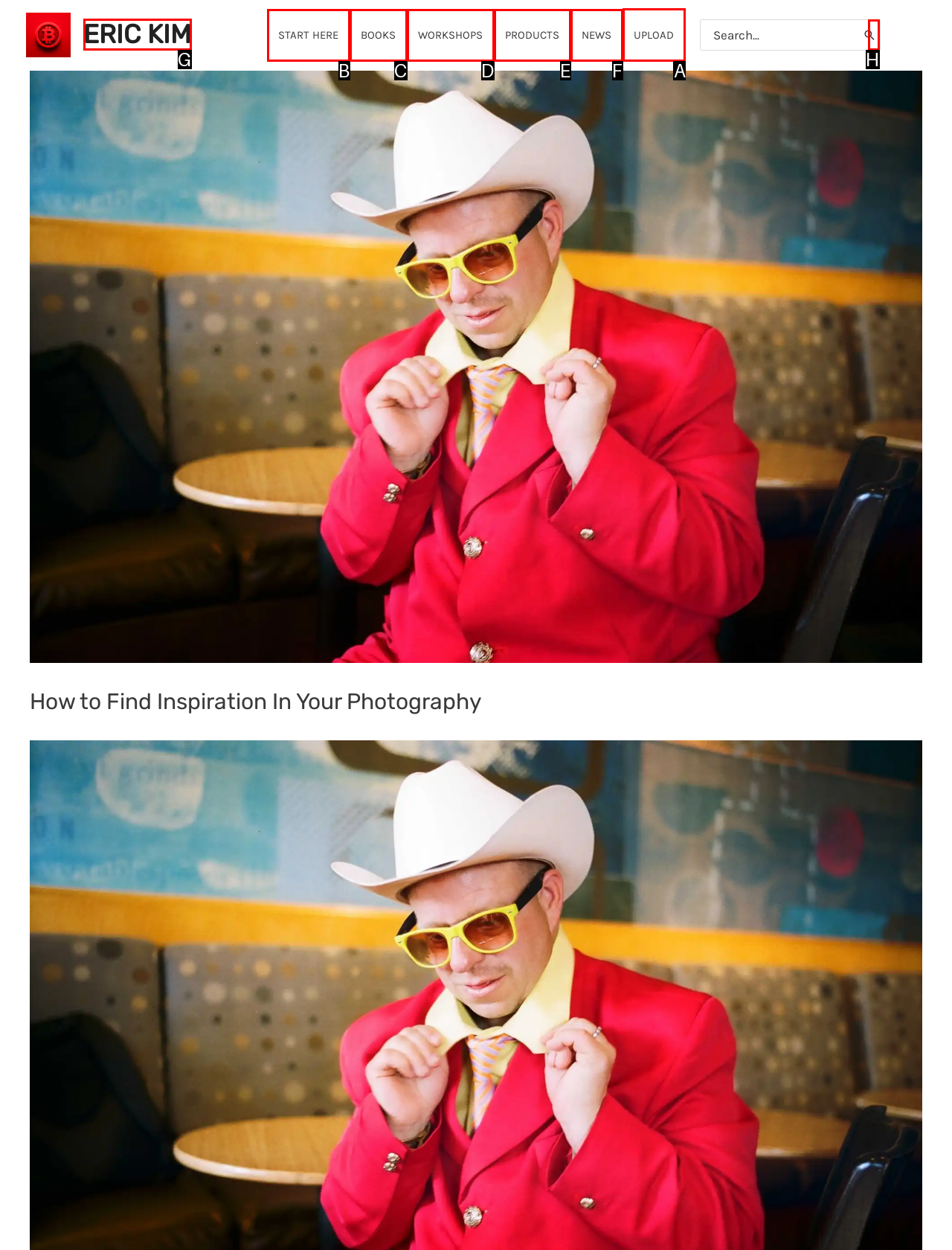Determine which HTML element to click on in order to complete the action: upload a file.
Reply with the letter of the selected option.

A